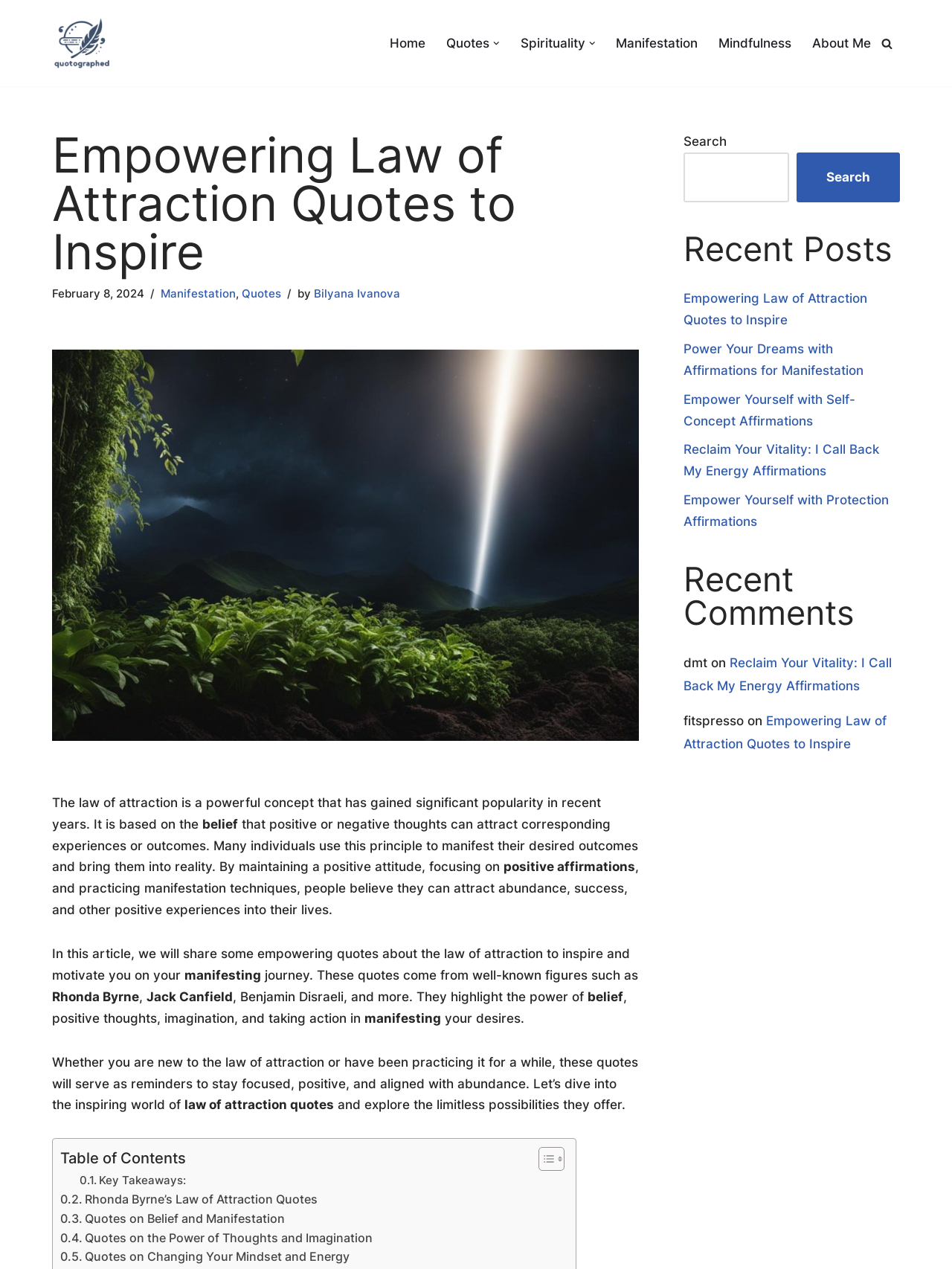What is the topic of the article?
Please provide a single word or phrase as your answer based on the image.

Law of Attraction